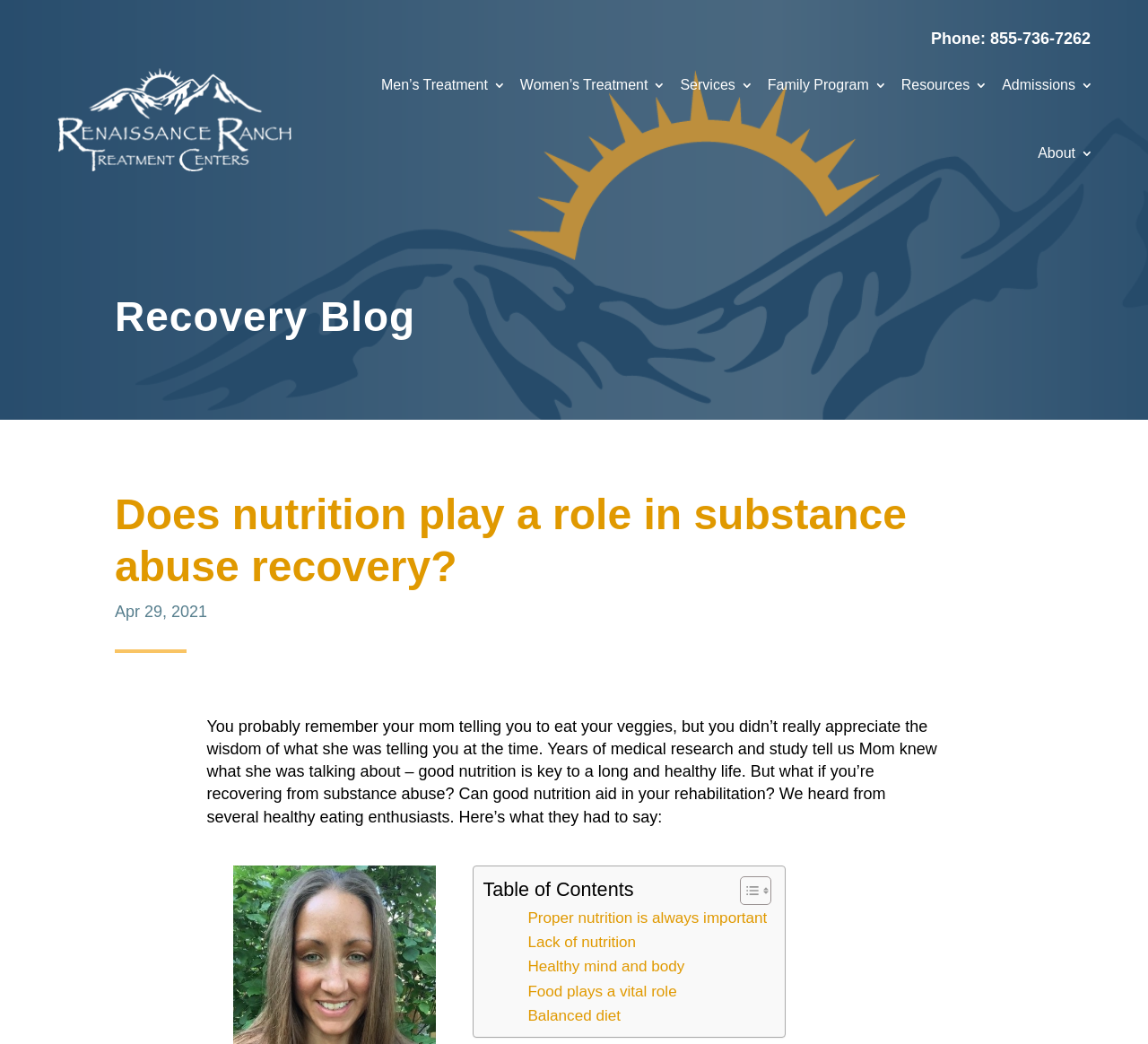Provide a brief response to the question below using one word or phrase:
What is the topic of the blog post?

nutrition and substance abuse recovery